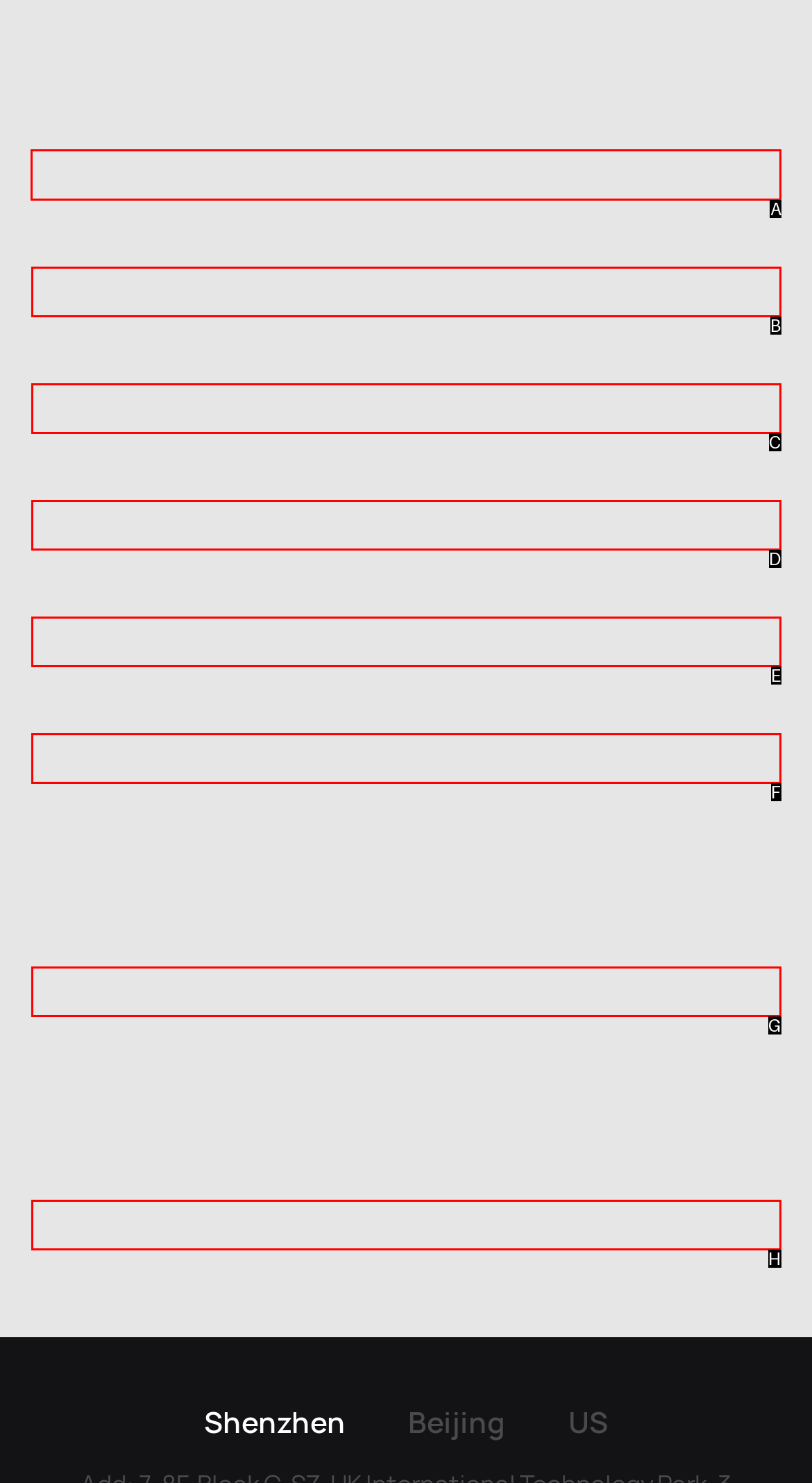Identify the correct UI element to click on to achieve the following task: Read about DeepRoute IO Platform Respond with the corresponding letter from the given choices.

A